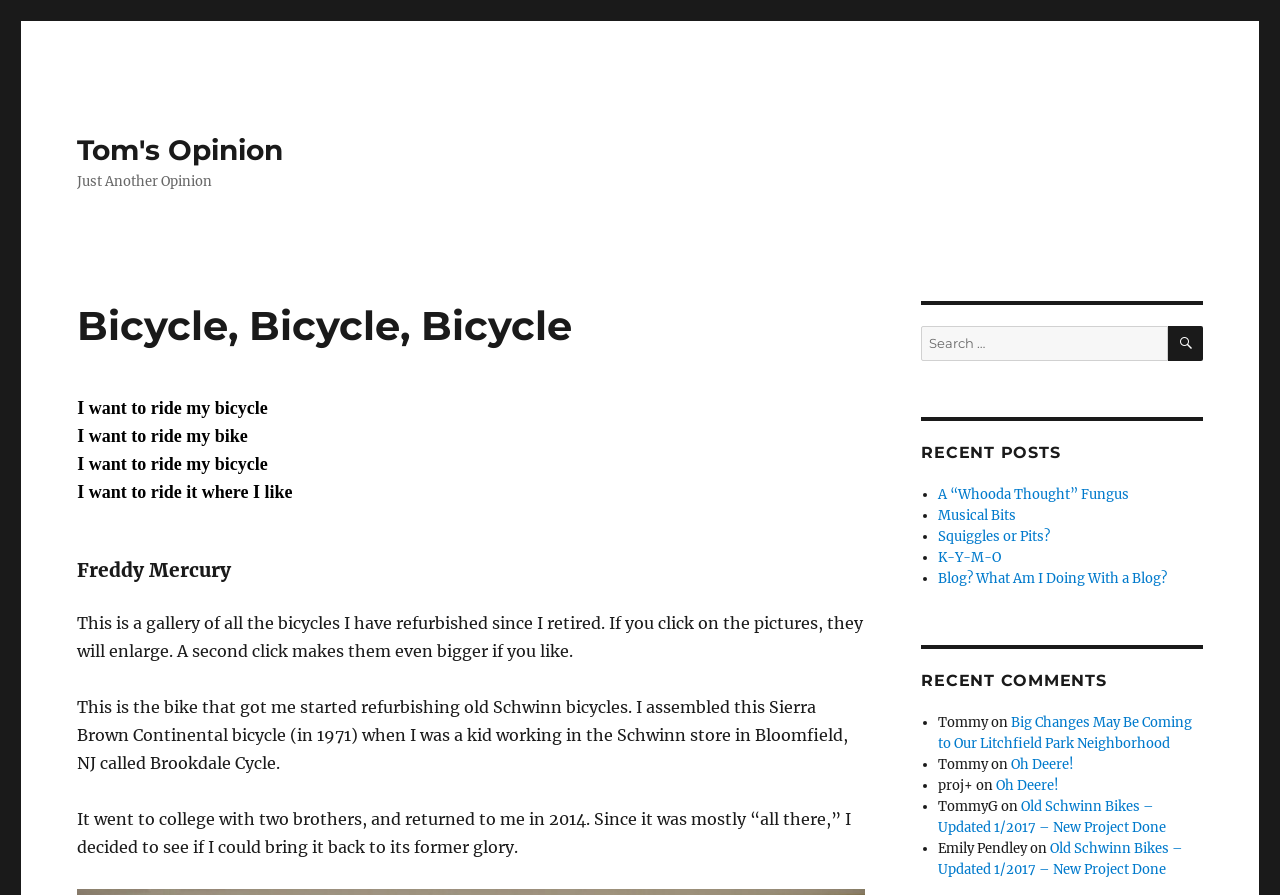Specify the bounding box coordinates of the element's region that should be clicked to achieve the following instruction: "Click on the link 'A “Whooda Thought” Fungus'". The bounding box coordinates consist of four float numbers between 0 and 1, in the format [left, top, right, bottom].

[0.733, 0.543, 0.882, 0.562]